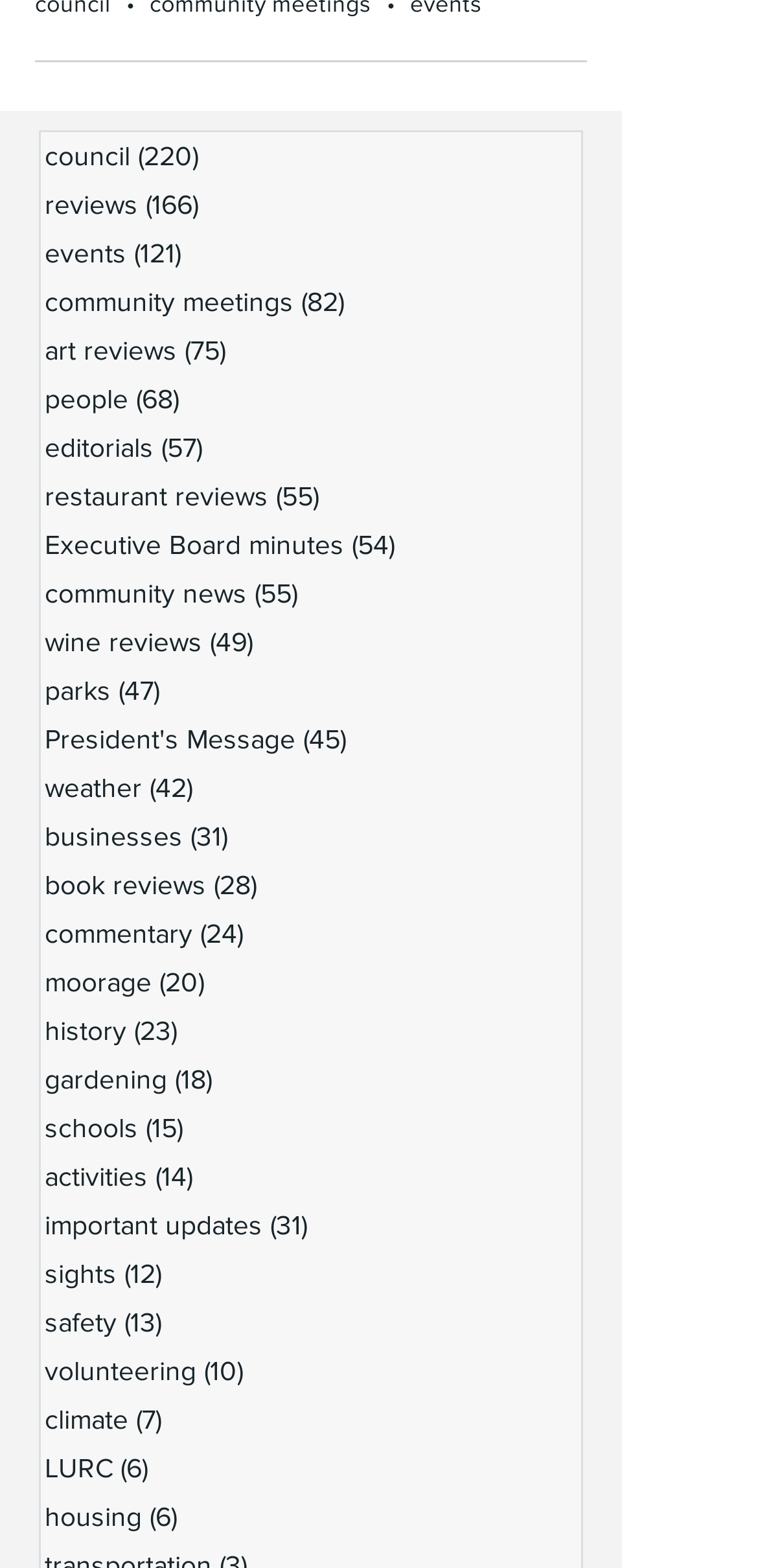Please answer the following question using a single word or phrase: 
What are the main categories on this webpage?

Council, Reviews, Events, etc.